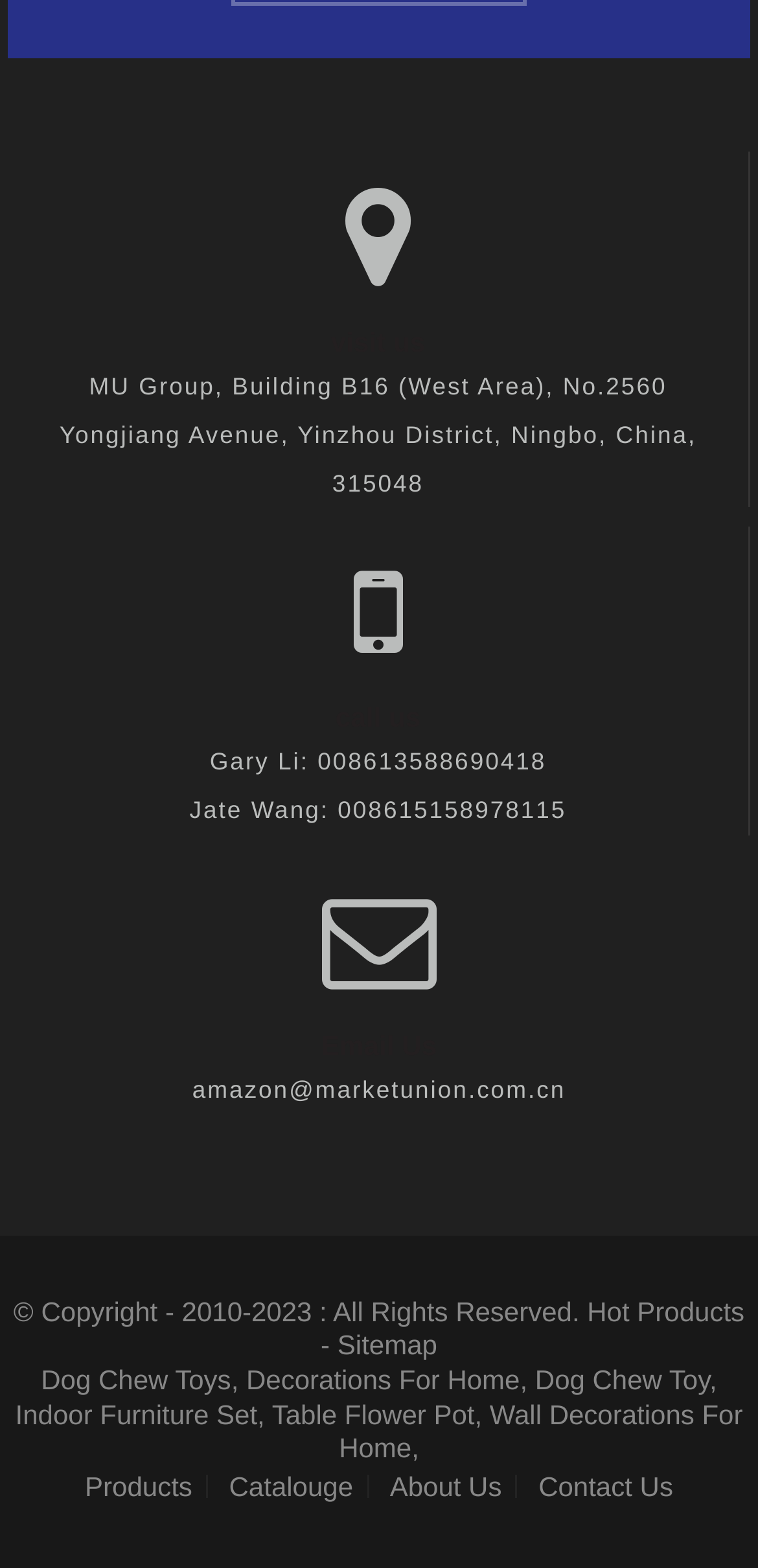What is the email address to contact?
Utilize the image to construct a detailed and well-explained answer.

I found the email address by looking at the link element that contains the email address, which is 'amazon@marketunion.com.cn'.